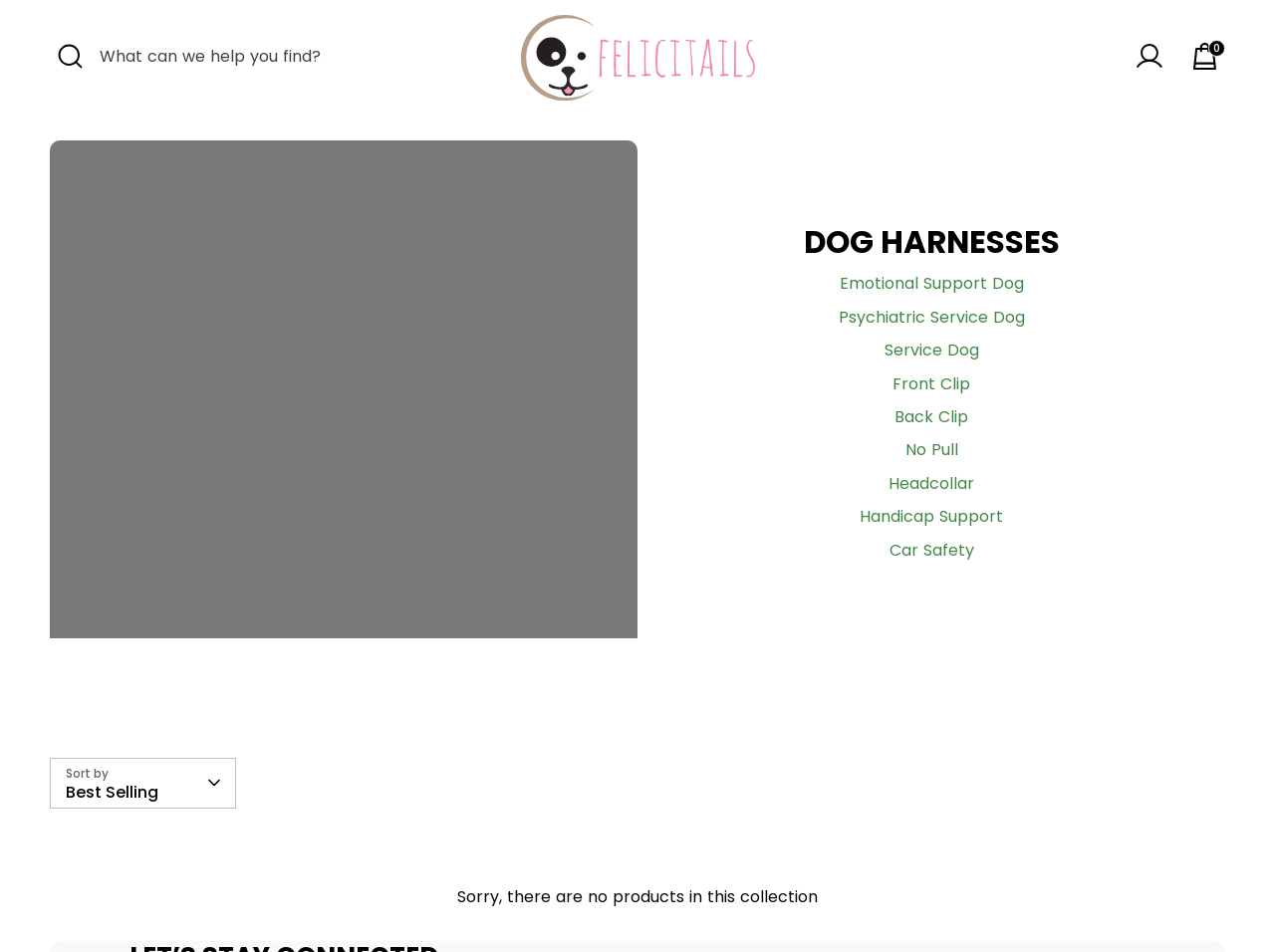Please identify the bounding box coordinates of the region to click in order to complete the task: "Search for products". The coordinates must be four float numbers between 0 and 1, specified as [left, top, right, bottom].

[0.039, 0.038, 0.408, 0.082]